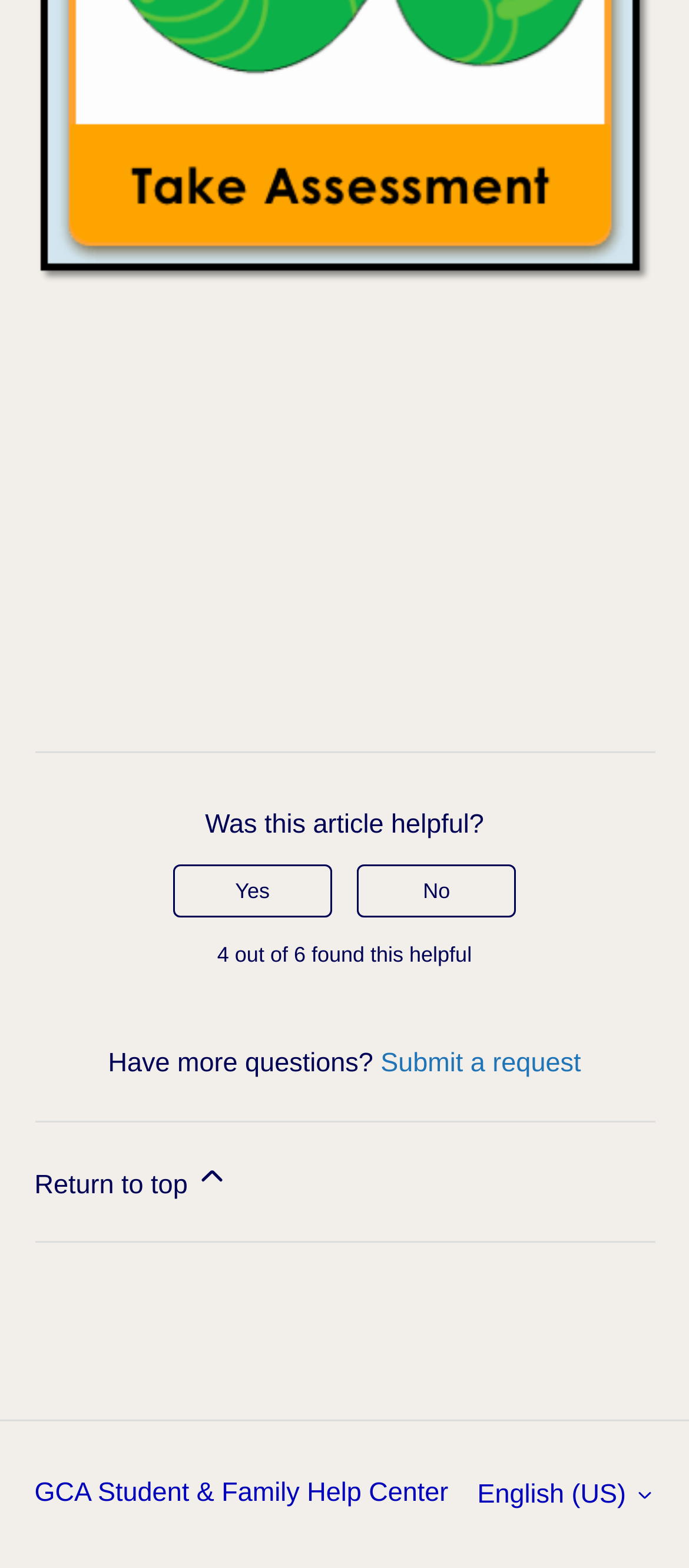Identify the bounding box for the UI element that is described as follows: "Return to top".

[0.05, 0.716, 0.95, 0.792]